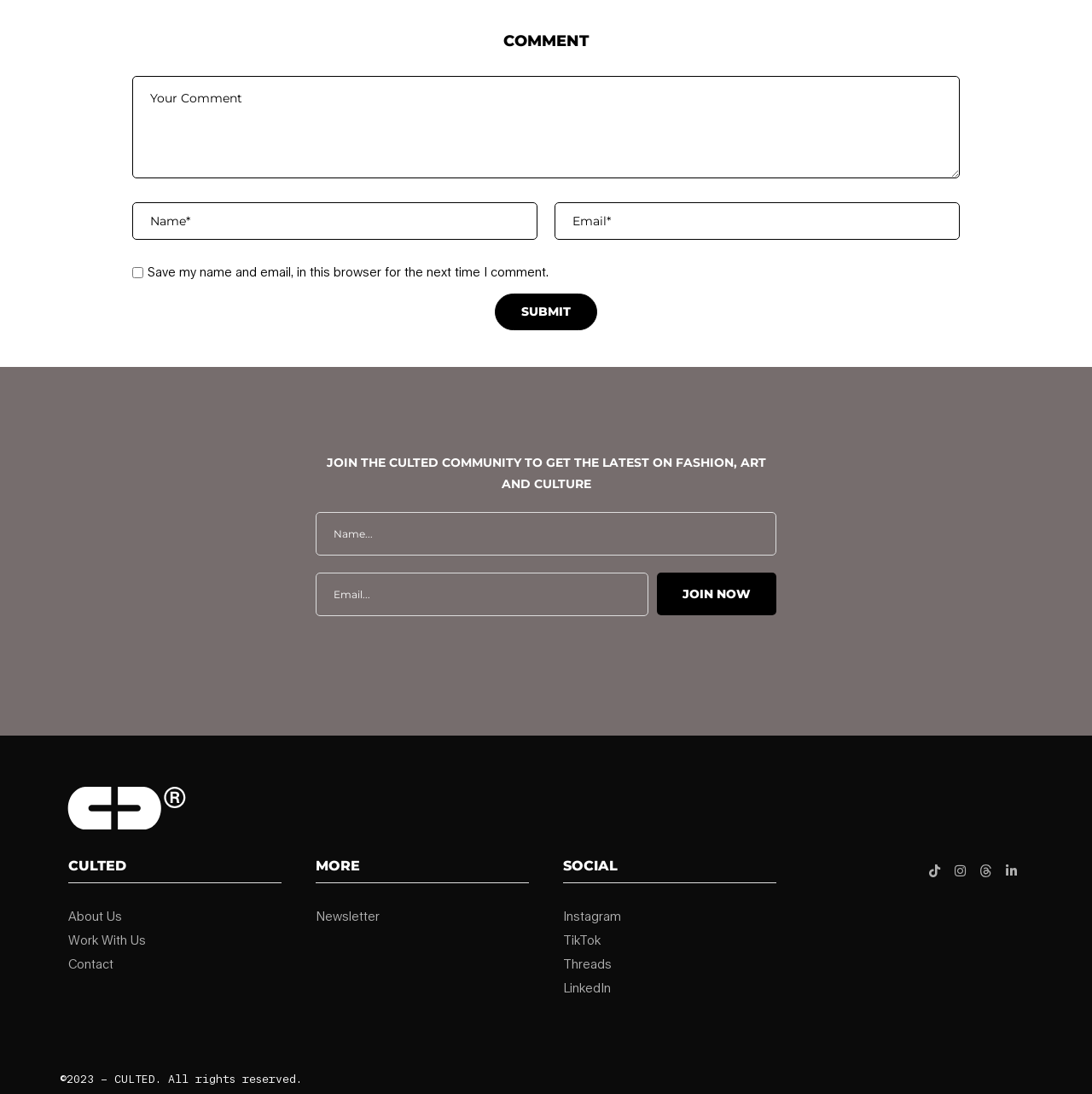Could you locate the bounding box coordinates for the section that should be clicked to accomplish this task: "Submit your comment".

[0.453, 0.268, 0.547, 0.302]